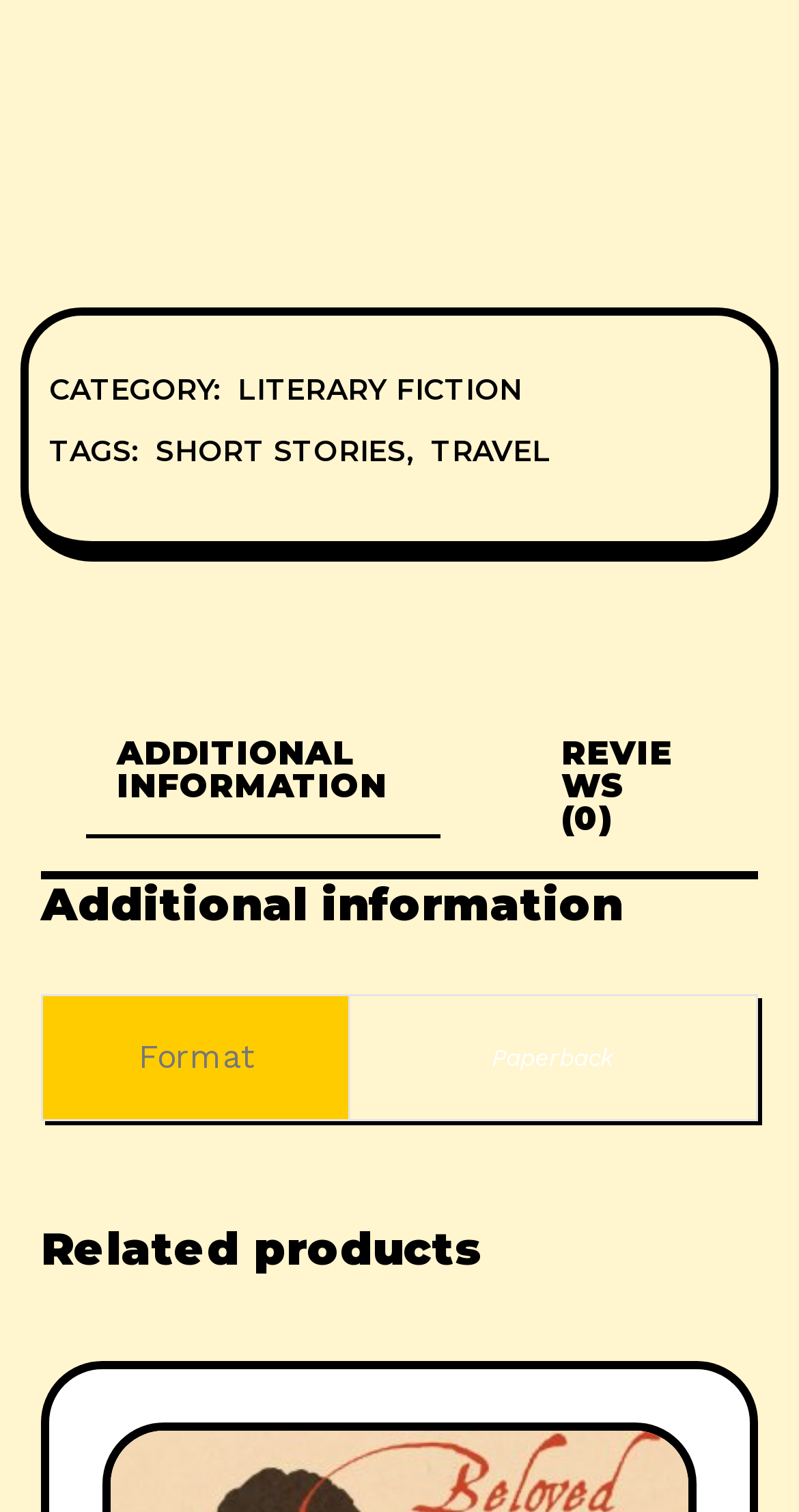What is the category of the product?
Refer to the image and offer an in-depth and detailed answer to the question.

The category of the product can be found at the top of the webpage, where it says 'CATEGORY:' followed by a link 'LITERARY FICTION'.